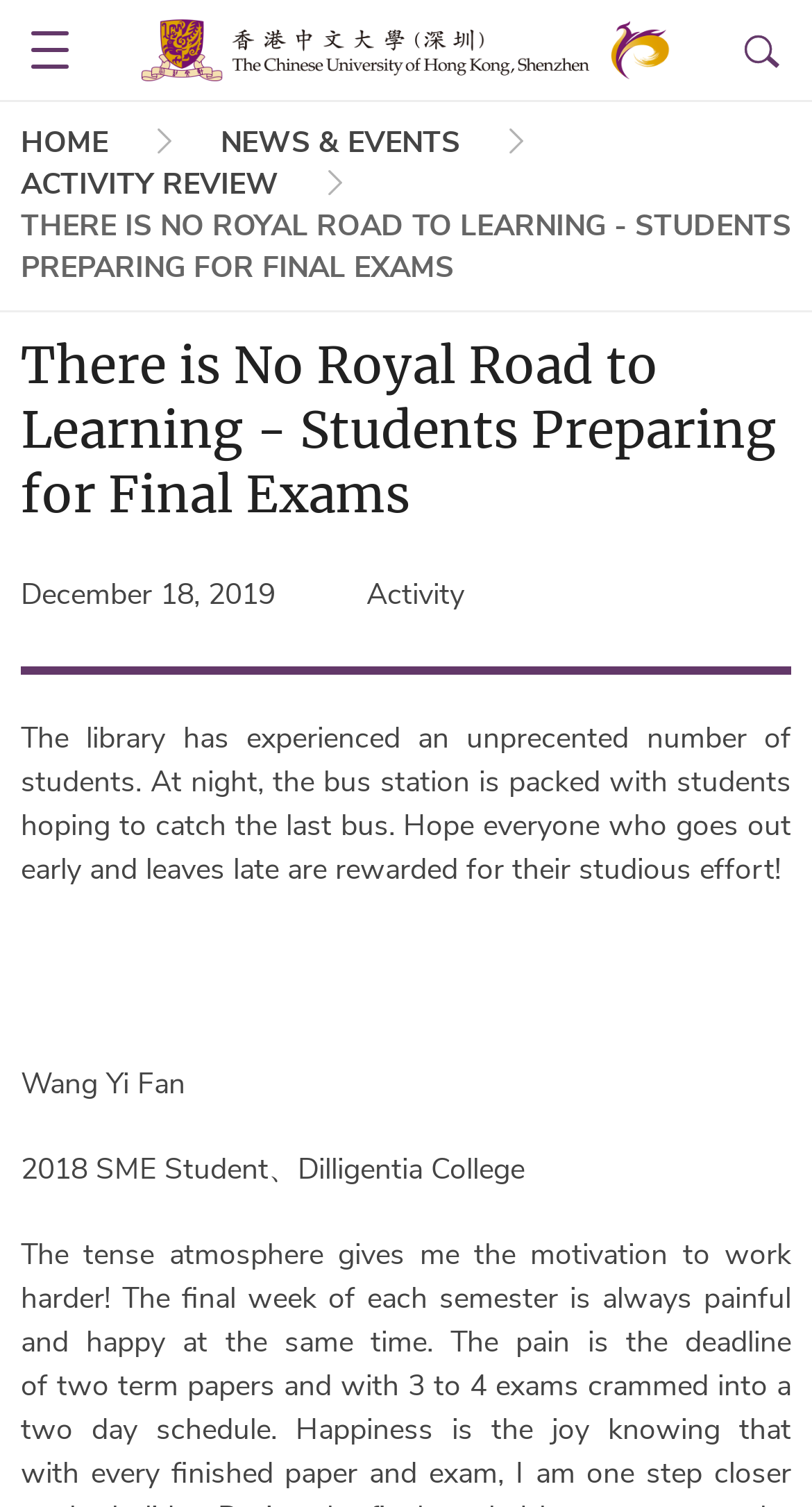Given the description: "Activity Review", determine the bounding box coordinates of the UI element. The coordinates should be formatted as four float numbers between 0 and 1, [left, top, right, bottom].

[0.026, 0.109, 0.344, 0.137]